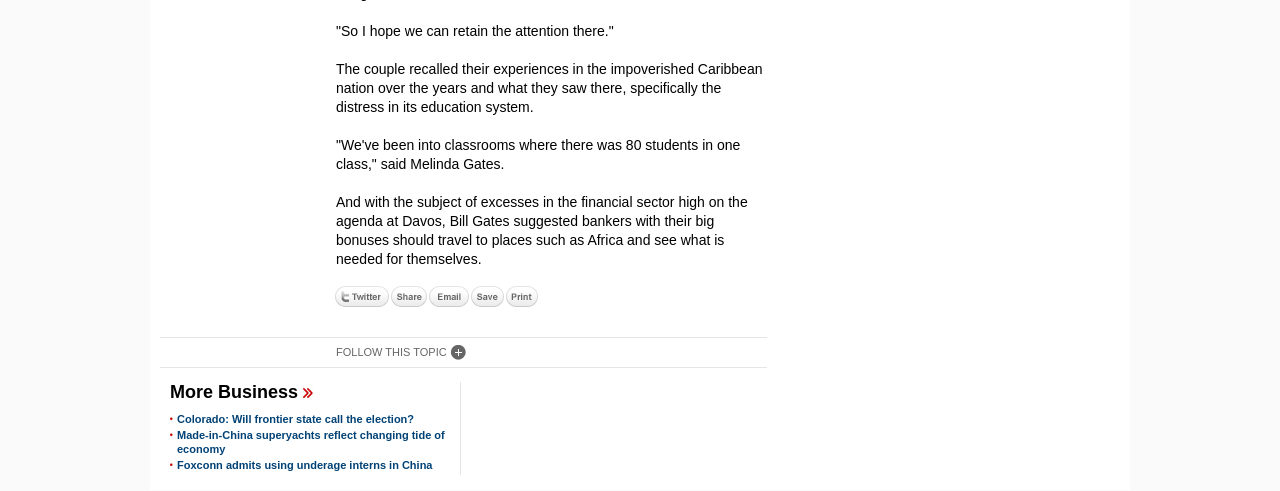What is the topic of the article?
Can you provide an in-depth and detailed response to the question?

Based on the text, it appears that the article is discussing the experiences of Bill and Melinda Gates in the Caribbean, specifically the education system in the impoverished nation.